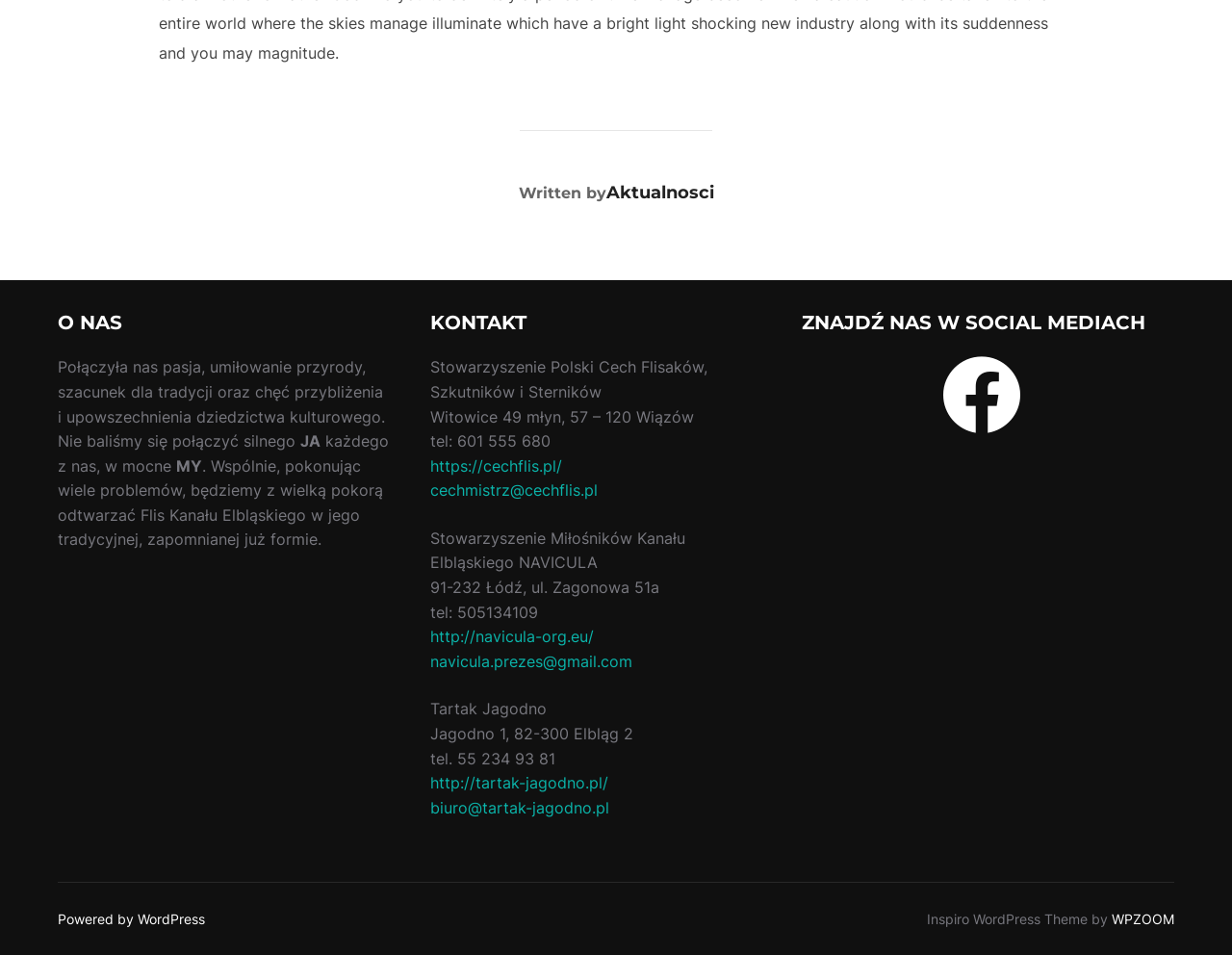Specify the bounding box coordinates of the area that needs to be clicked to achieve the following instruction: "Go to the 'http://navicula-org.eu/' website".

[0.349, 0.657, 0.482, 0.677]